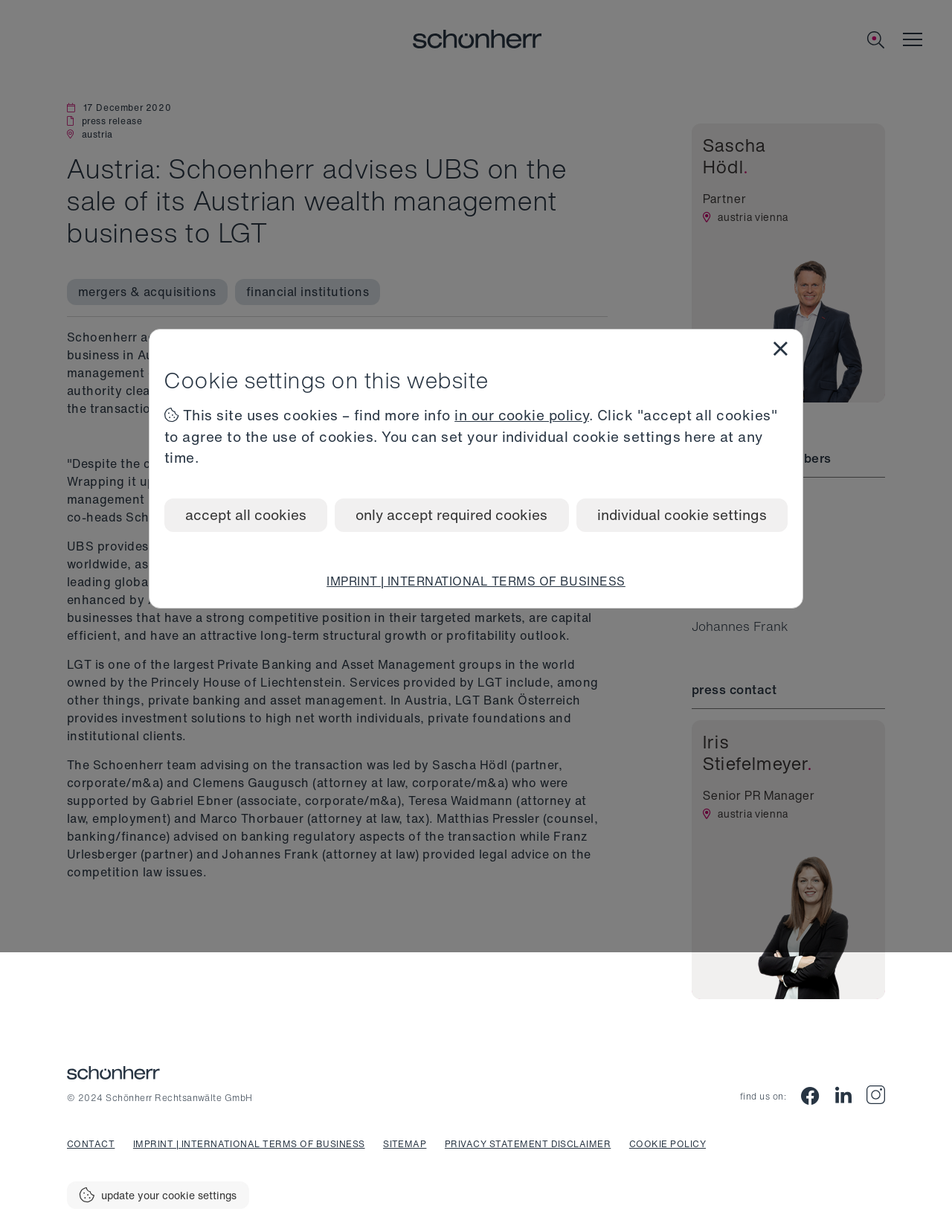Identify the bounding box coordinates of the region that should be clicked to execute the following instruction: "view more team members".

[0.727, 0.295, 0.93, 0.327]